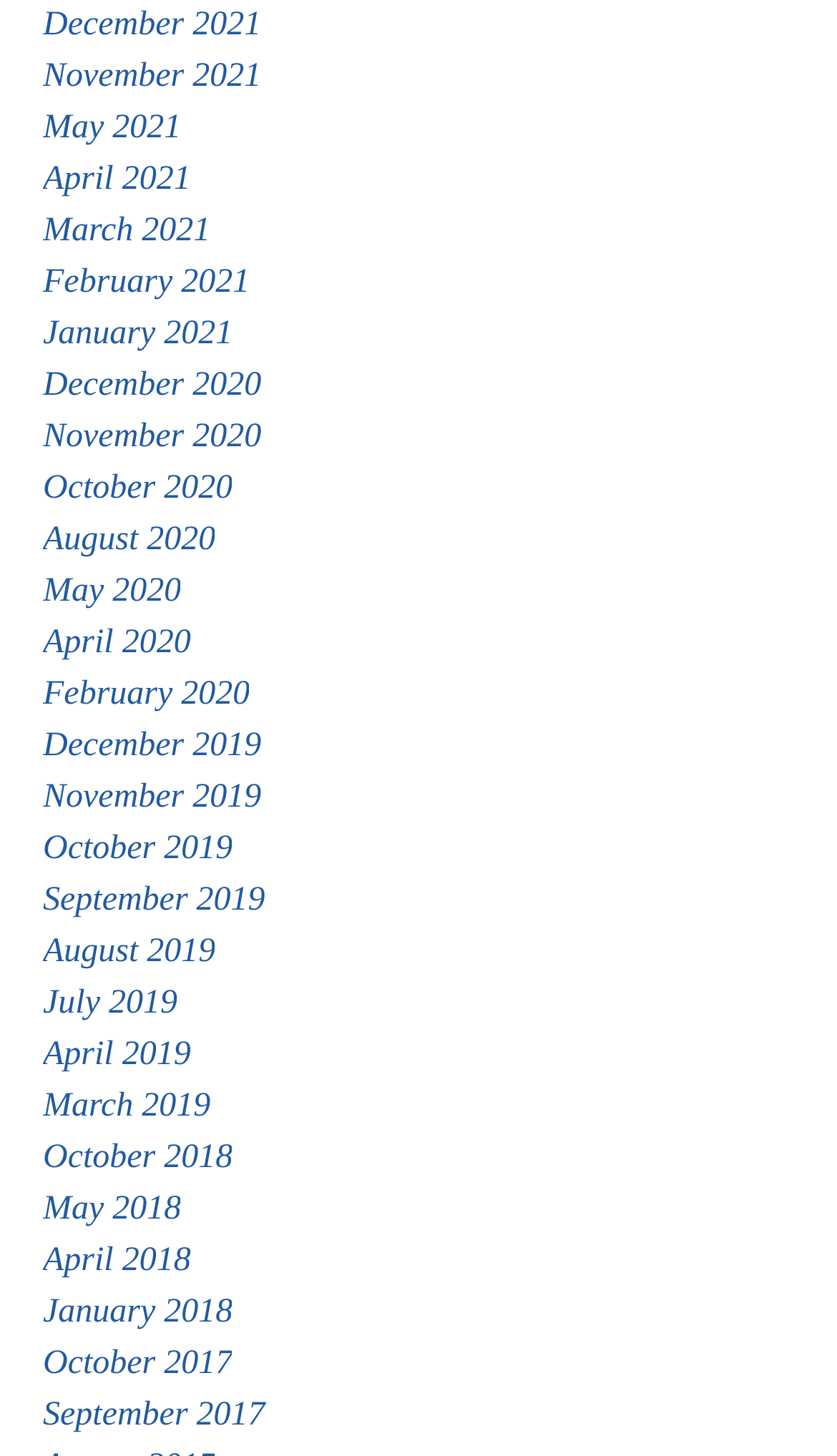Are there any months missing between May 2020 and August 2020?
Based on the image, respond with a single word or phrase.

Yes